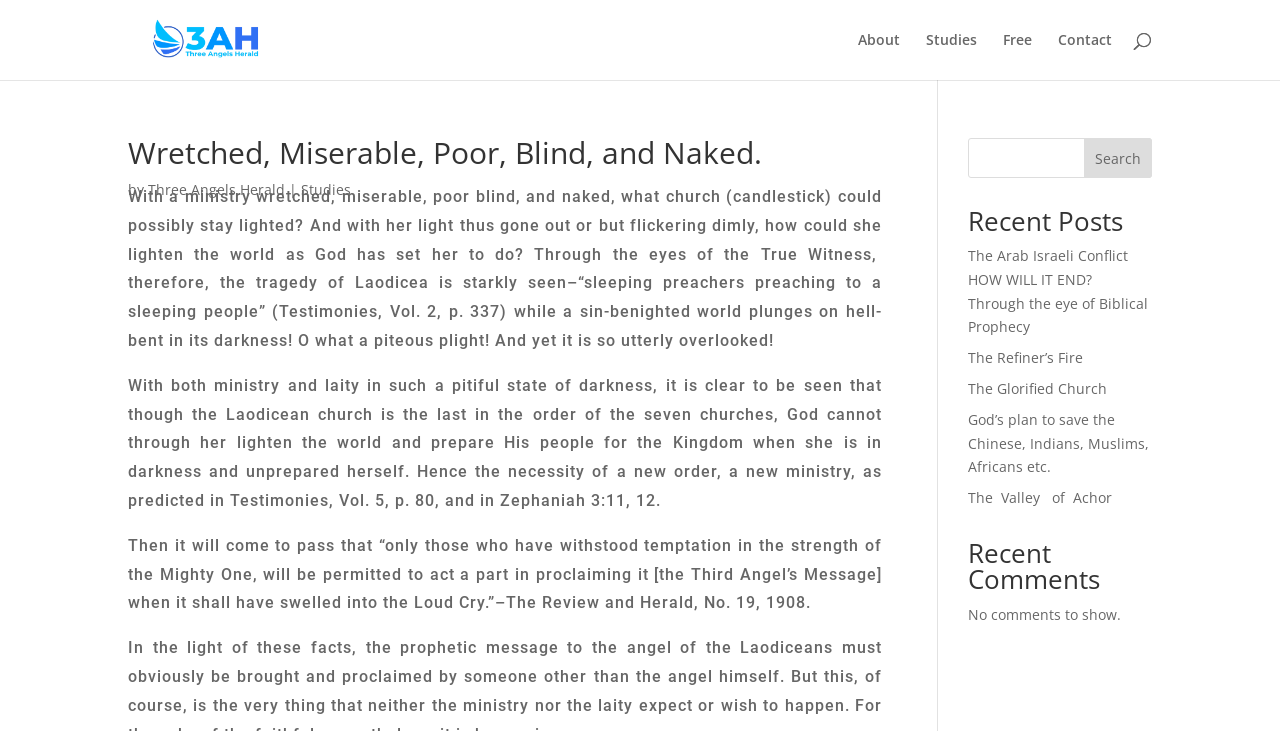Extract the bounding box coordinates of the UI element described: "About". Provide the coordinates in the format [left, top, right, bottom] with values ranging from 0 to 1.

[0.67, 0.045, 0.703, 0.109]